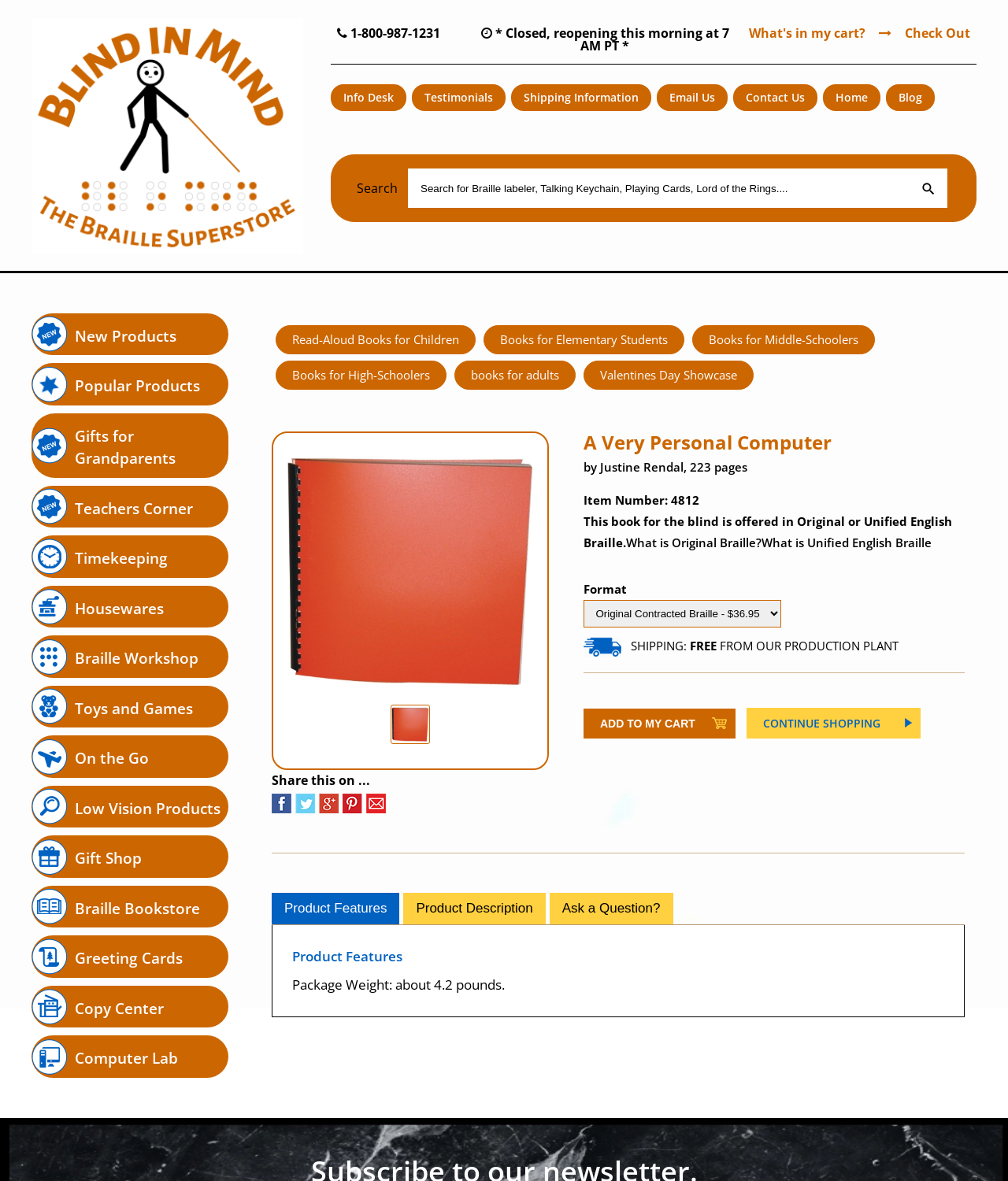Please indicate the bounding box coordinates for the clickable area to complete the following task: "Check out". The coordinates should be specified as four float numbers between 0 and 1, i.e., [left, top, right, bottom].

[0.891, 0.021, 0.969, 0.035]